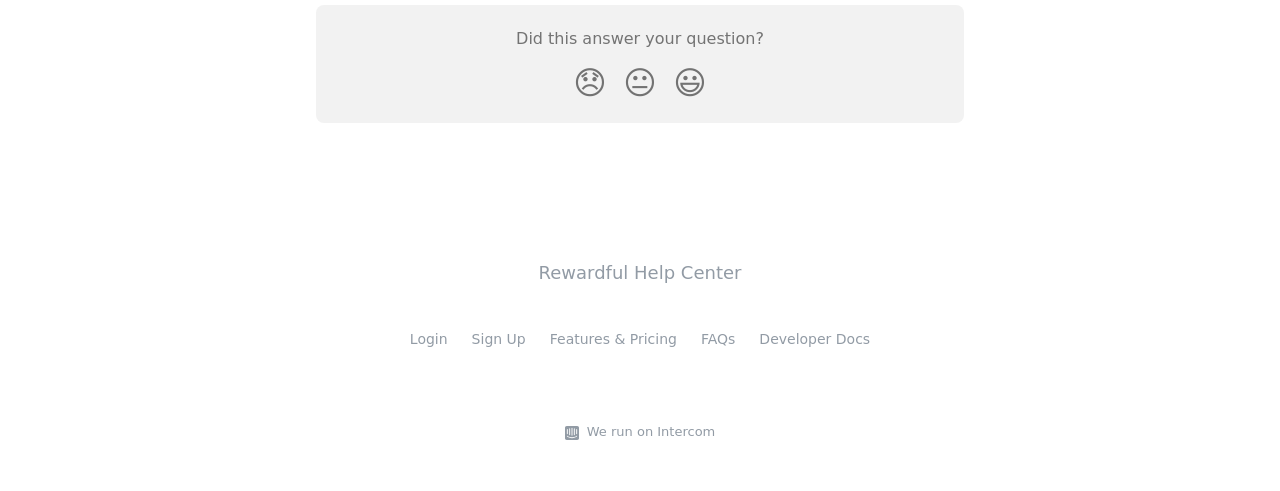What is the emoji for the Smiley Reaction?
Using the visual information, reply with a single word or short phrase.

😃